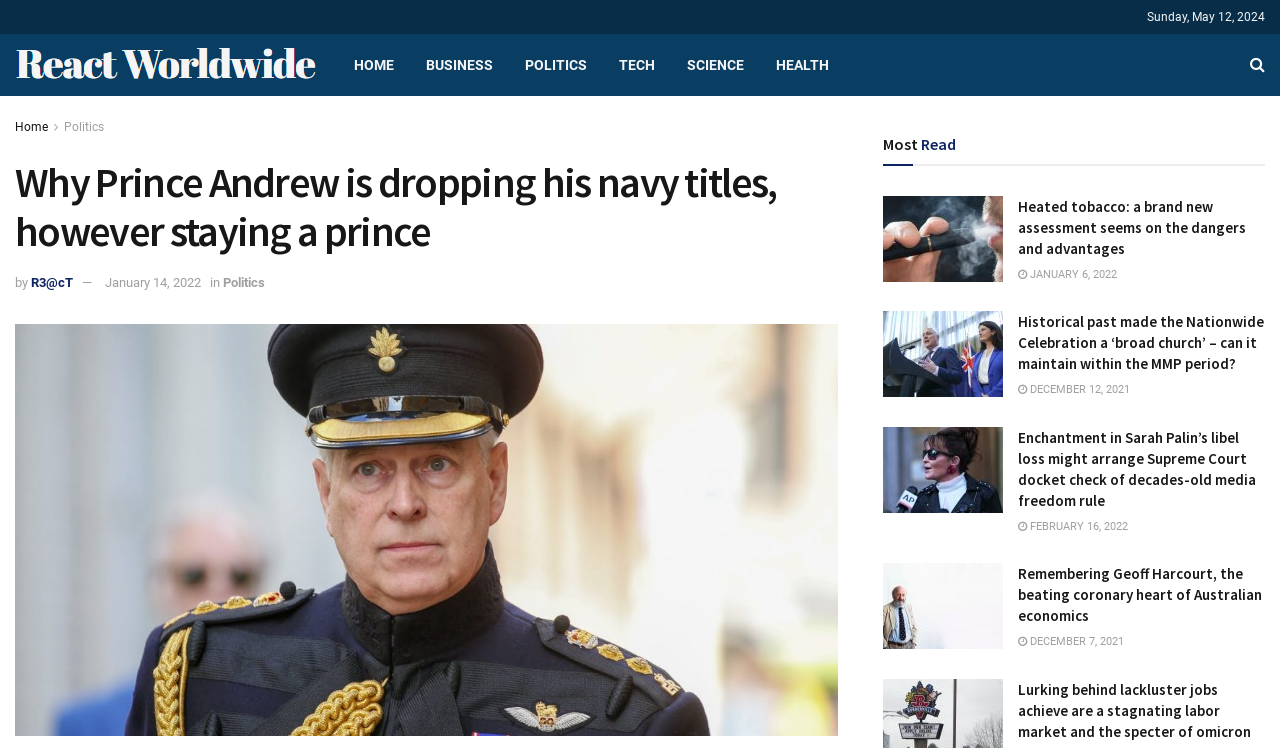Please find the main title text of this webpage.

Why Prince Andrew is dropping his navy titles, however staying a prince